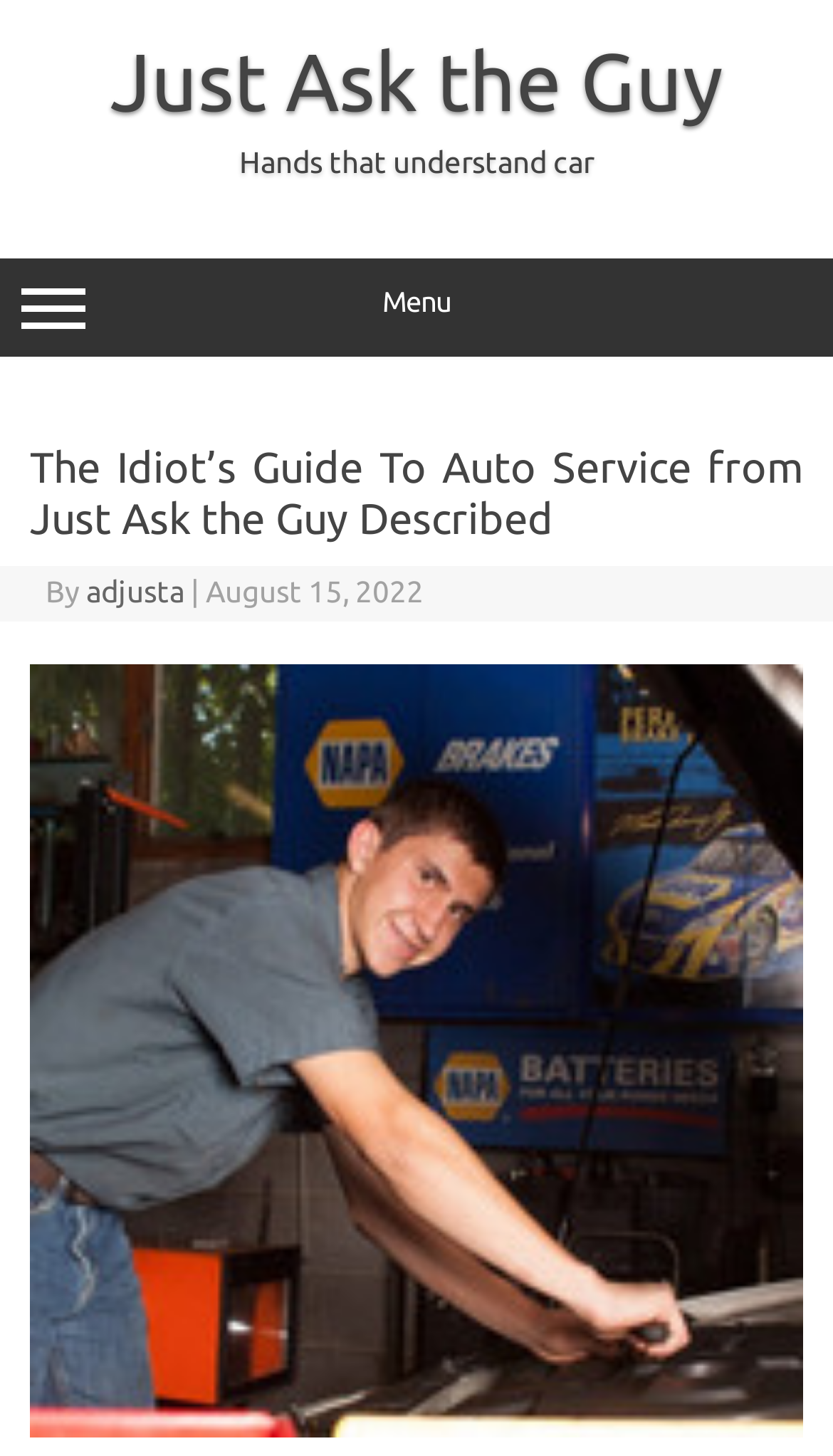Locate the primary headline on the webpage and provide its text.

The Idiot’s Guide To Auto Service from Just Ask the Guy Described